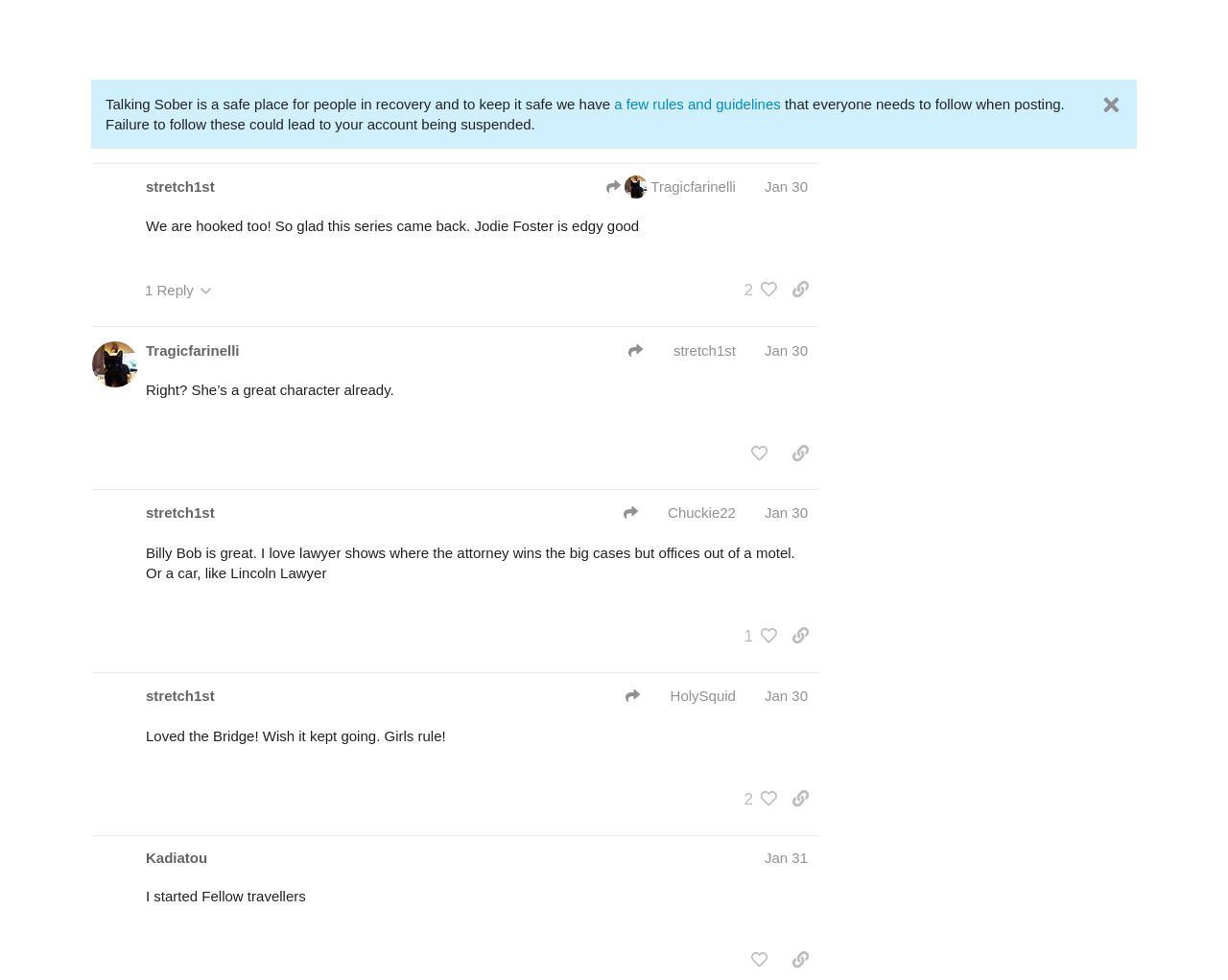Determine the coordinates of the bounding box that should be clicked to complete the instruction: "View the link posted by snokeki242". The coordinates should be represented by four float numbers between 0 and 1: [left, top, right, bottom].

[0.119, 0.332, 0.639, 0.822]